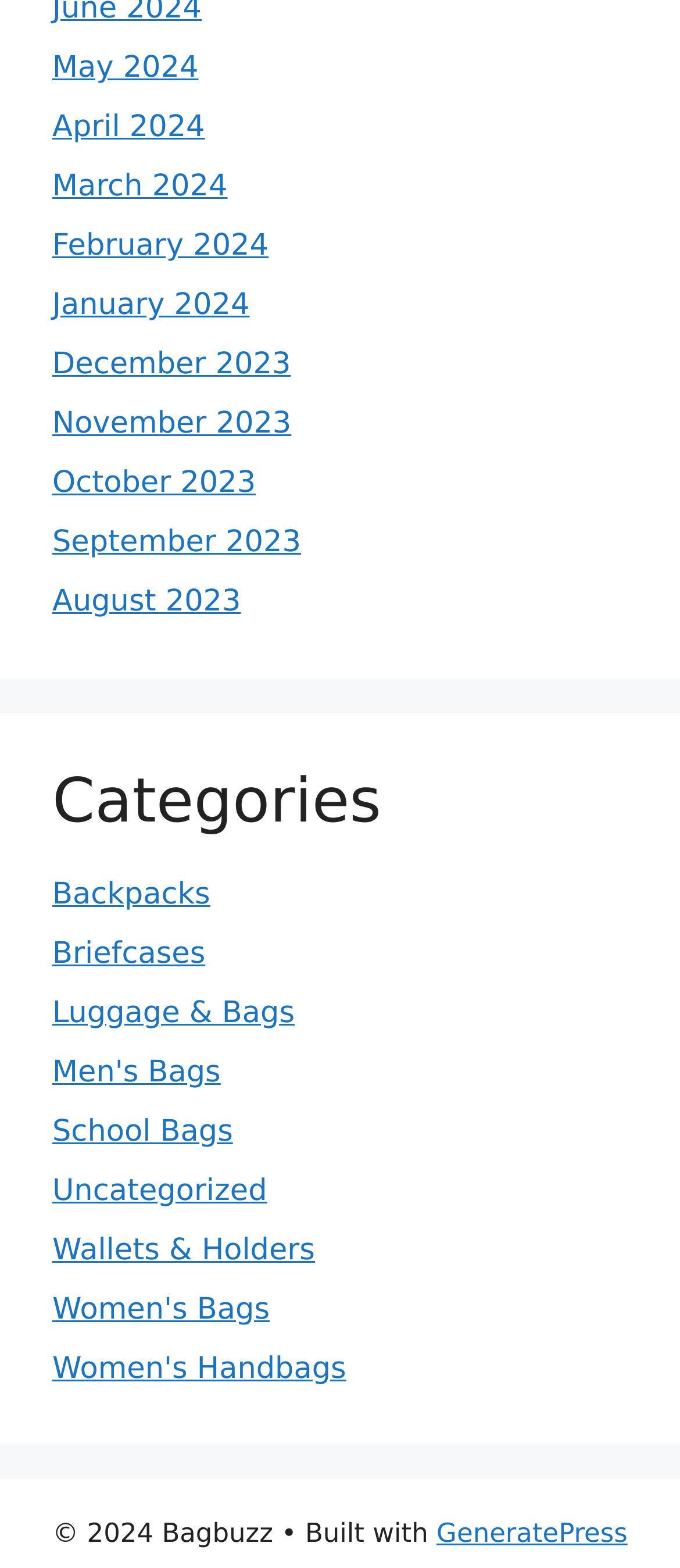Please determine the bounding box coordinates of the clickable area required to carry out the following instruction: "Check Copyright Information". The coordinates must be four float numbers between 0 and 1, represented as [left, top, right, bottom].

[0.077, 0.968, 0.402, 0.988]